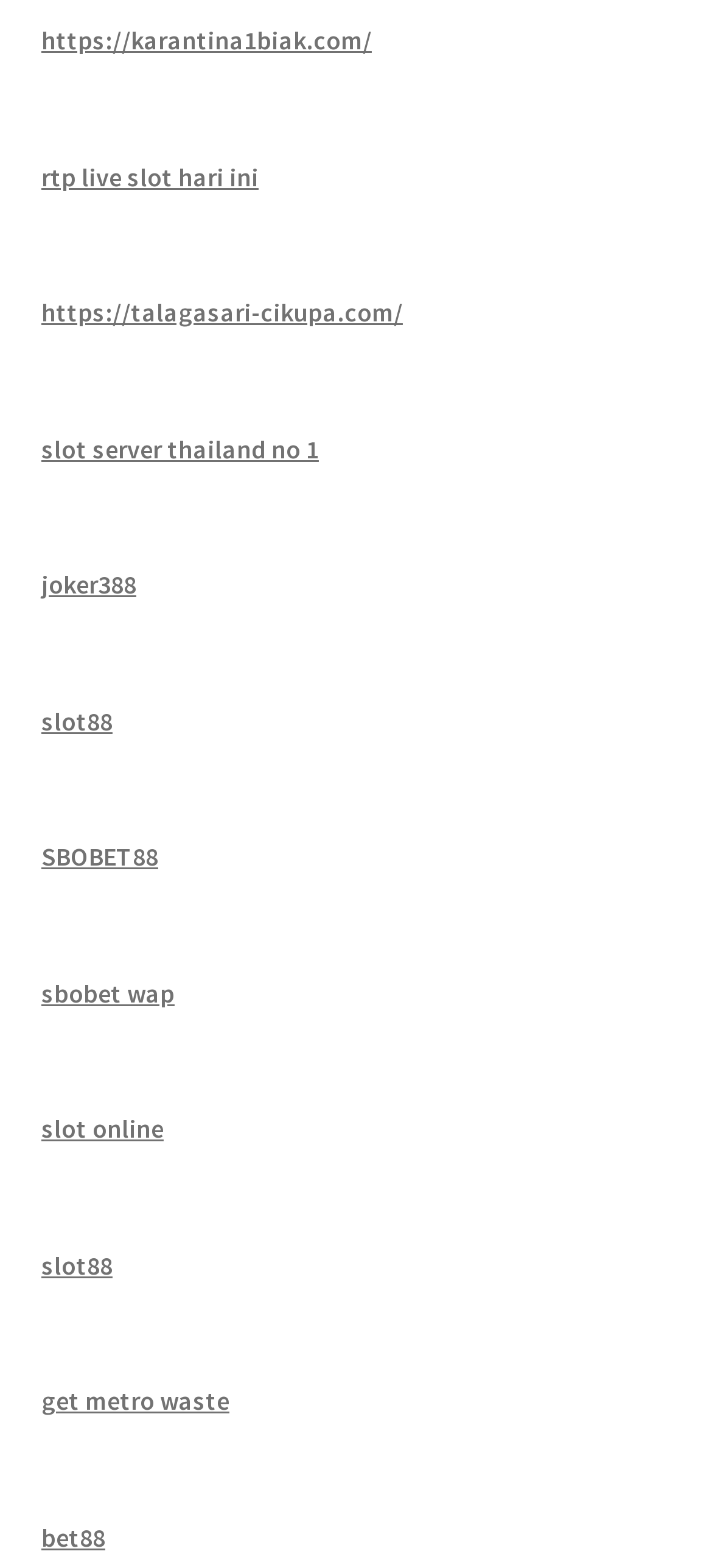Provide a brief response in the form of a single word or phrase:
How many links are related to slot games?

5